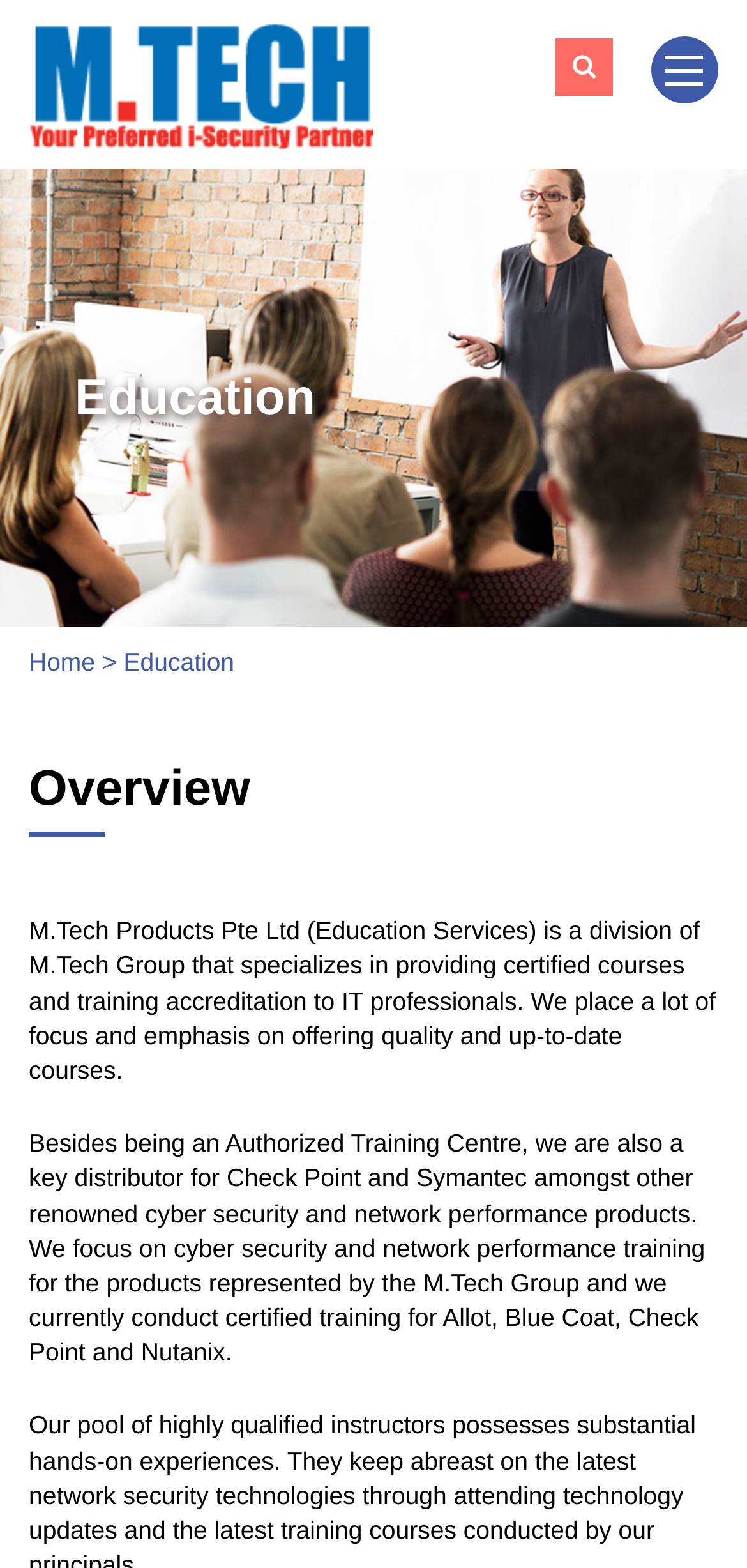From the image, can you give a detailed response to the question below:
What is the focus of M.Tech Products Pte Ltd?

According to the StaticText element, 'We place a lot of focus and emphasis on offering quality and up-to-date courses.' which indicates that the focus of M.Tech Products Pte Ltd is on providing quality and up-to-date courses.